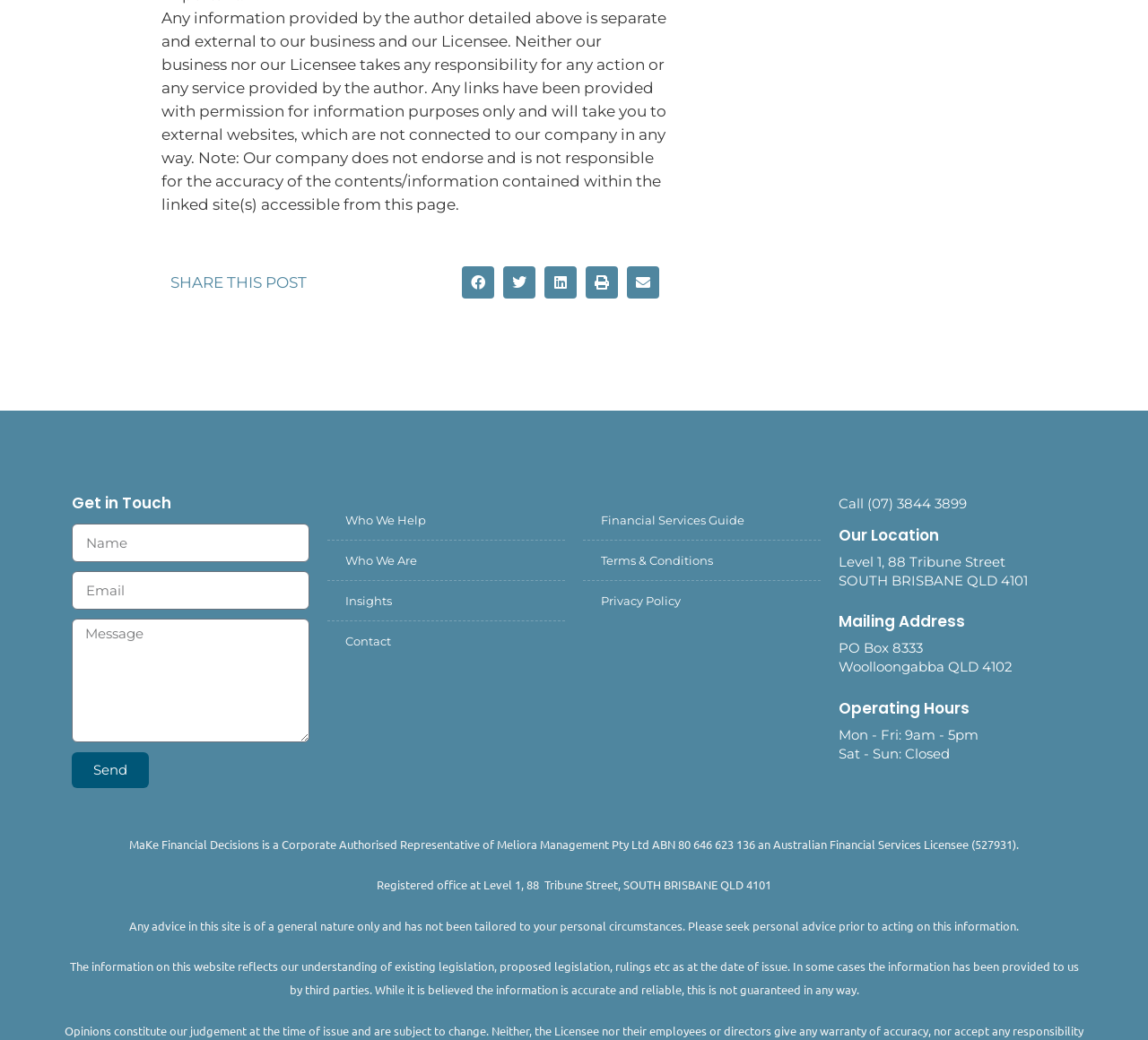What is the company's phone number?
Based on the screenshot, provide a one-word or short-phrase response.

(07) 3844 3899